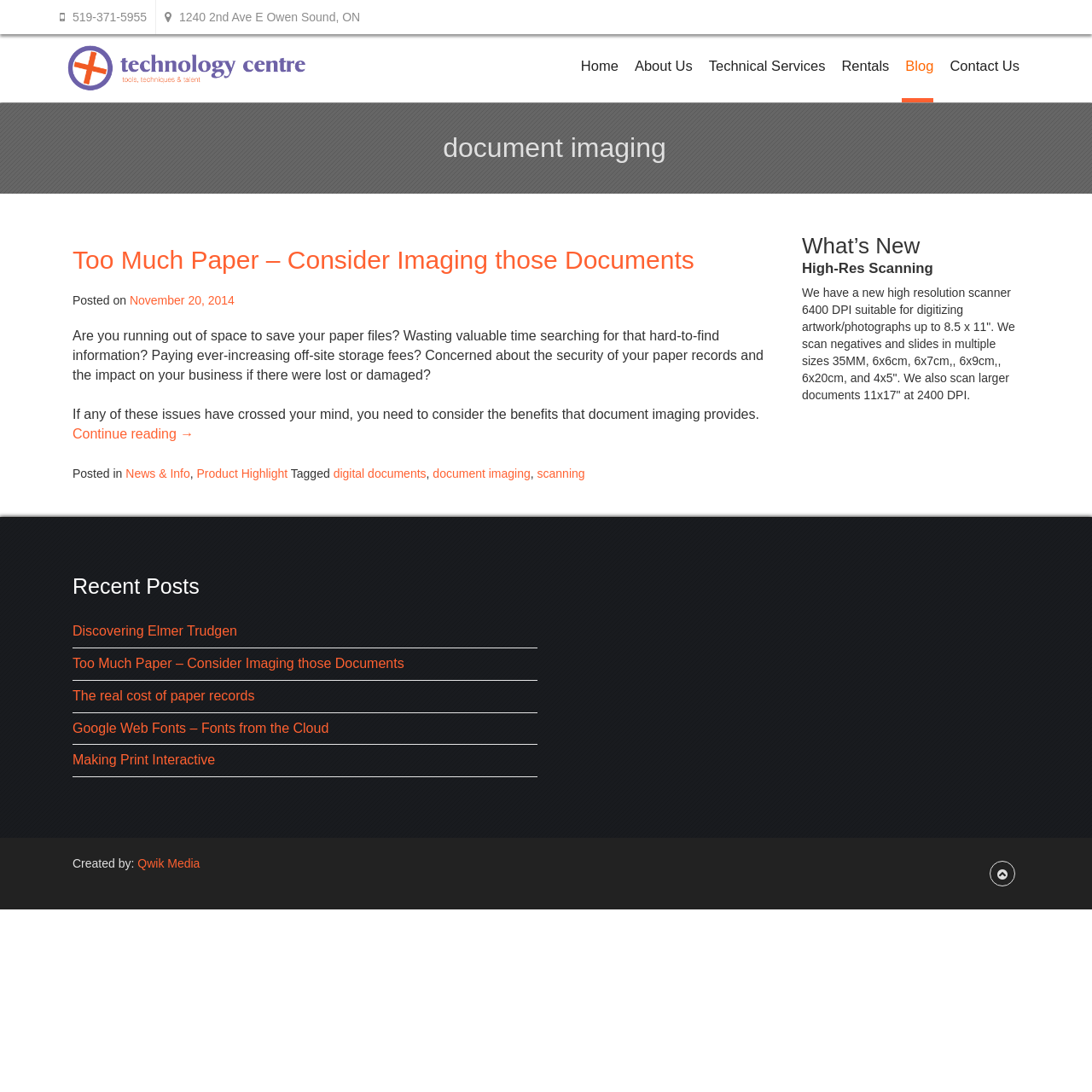Based on the image, provide a detailed response to the question:
What is the main topic of the article?

I determined the main topic of the article by reading the heading and the content of the article. The heading says 'Too Much Paper – Consider Imaging those Documents' and the content talks about the benefits of document imaging, so I concluded that the main topic is document imaging.